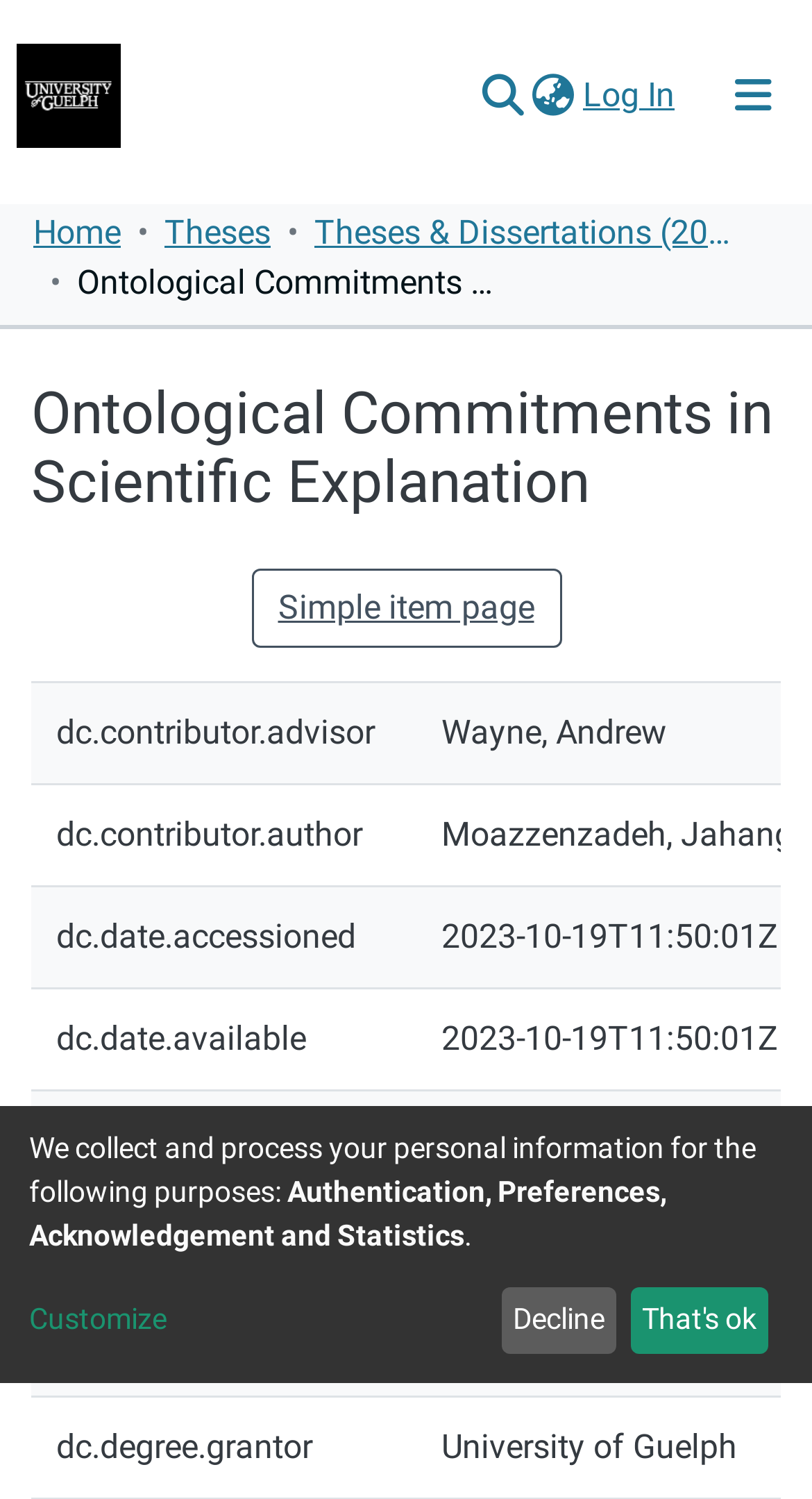Provide your answer in a single word or phrase: 
What is the purpose of the language switch button?

To switch languages